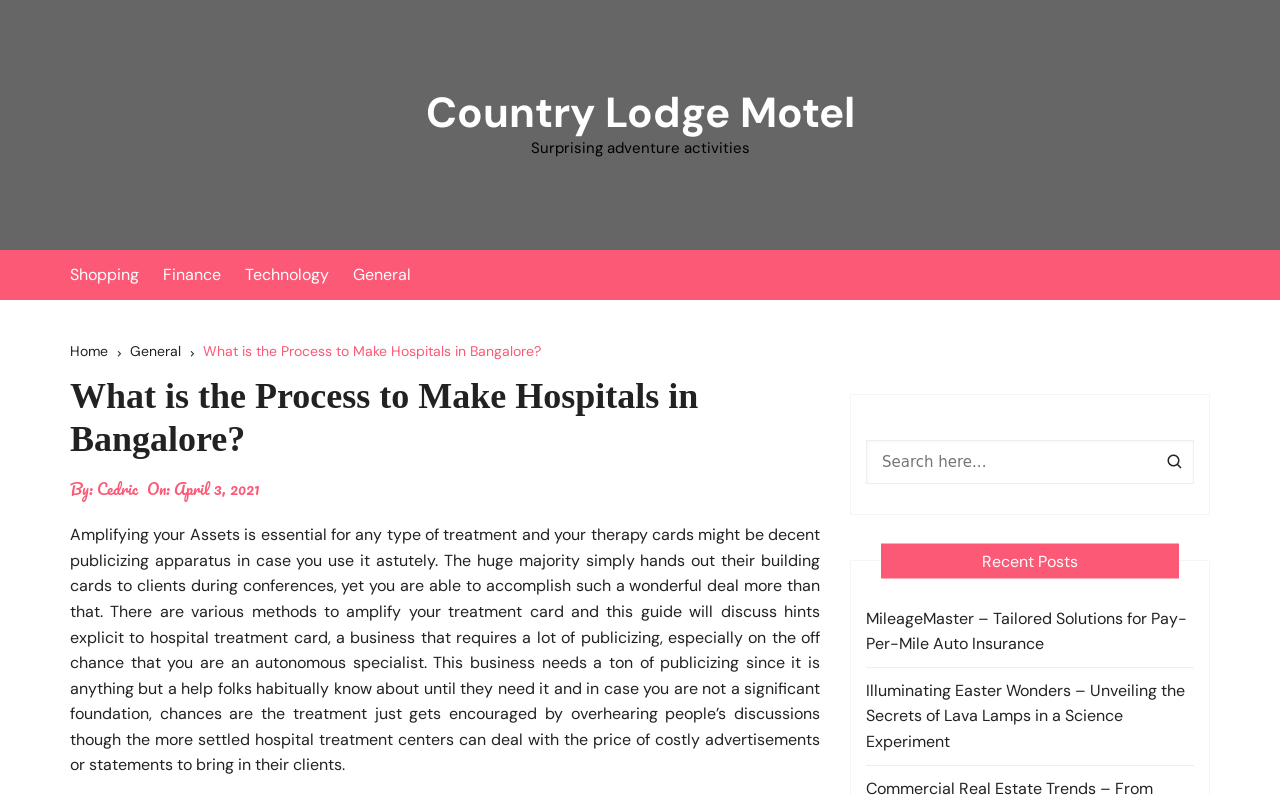What is the purpose of therapy cards?
Provide an in-depth answer to the question, covering all aspects.

According to the article, therapy cards can be used as a publicizing apparatus, and the article discusses various methods to amplify their use, especially for hospital treatment cards.